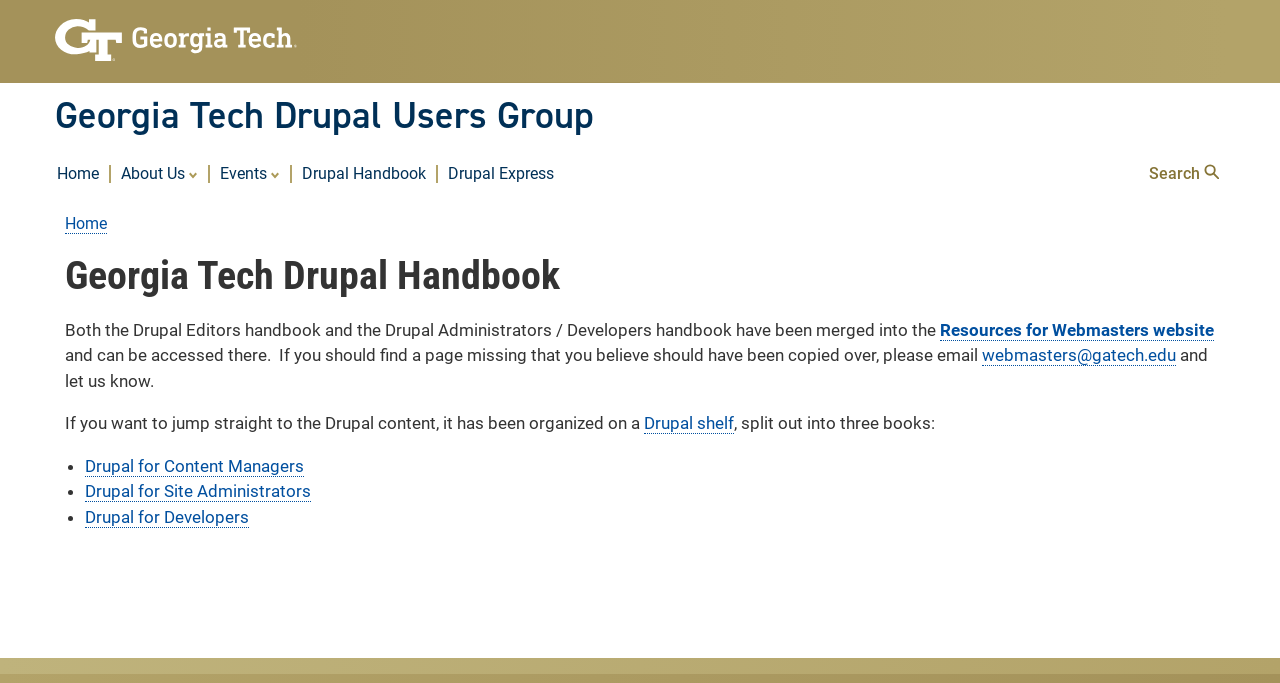Please identify the bounding box coordinates of the element's region that should be clicked to execute the following instruction: "Check the breadcrumb". The bounding box coordinates must be four float numbers between 0 and 1, i.e., [left, top, right, bottom].

[0.051, 0.314, 0.084, 0.343]